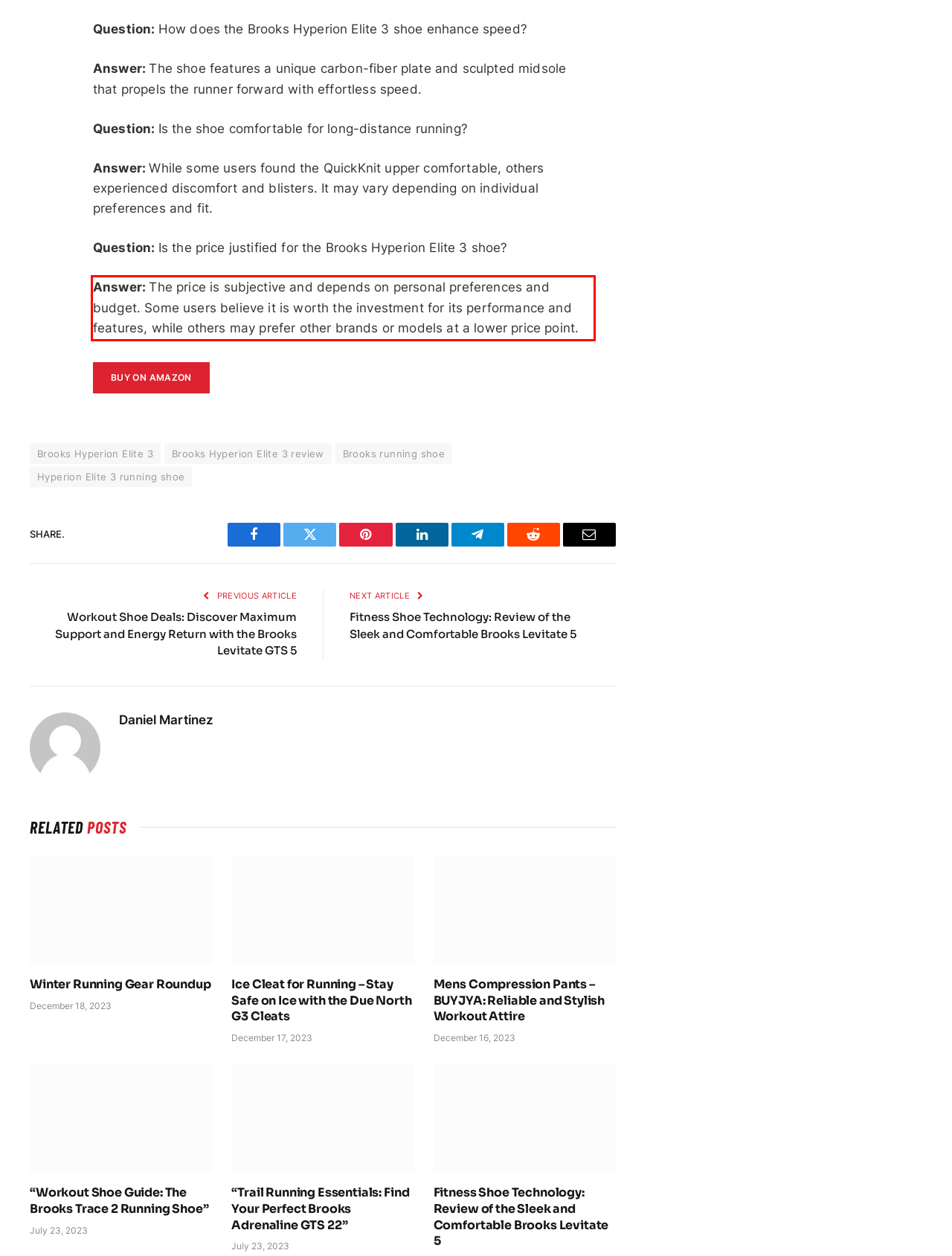Look at the webpage screenshot and recognize the text inside the red bounding box.

Answer: The price is subjective and depends on personal preferences and budget. Some users believe it is worth the investment for its performance and features, while others may prefer other brands or models at a lower price point.